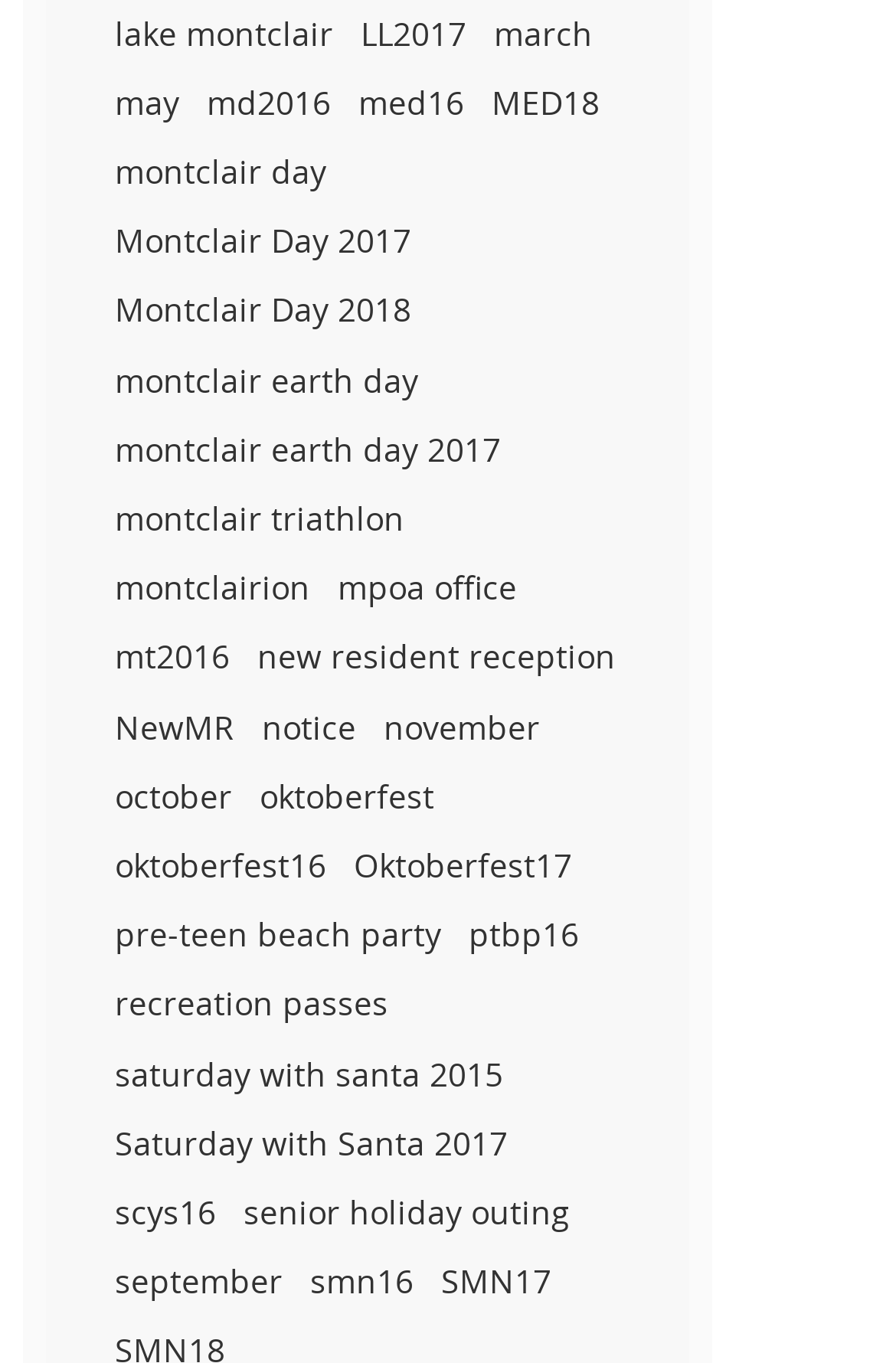Please provide a short answer using a single word or phrase for the question:
How many links are on this webpage?

718